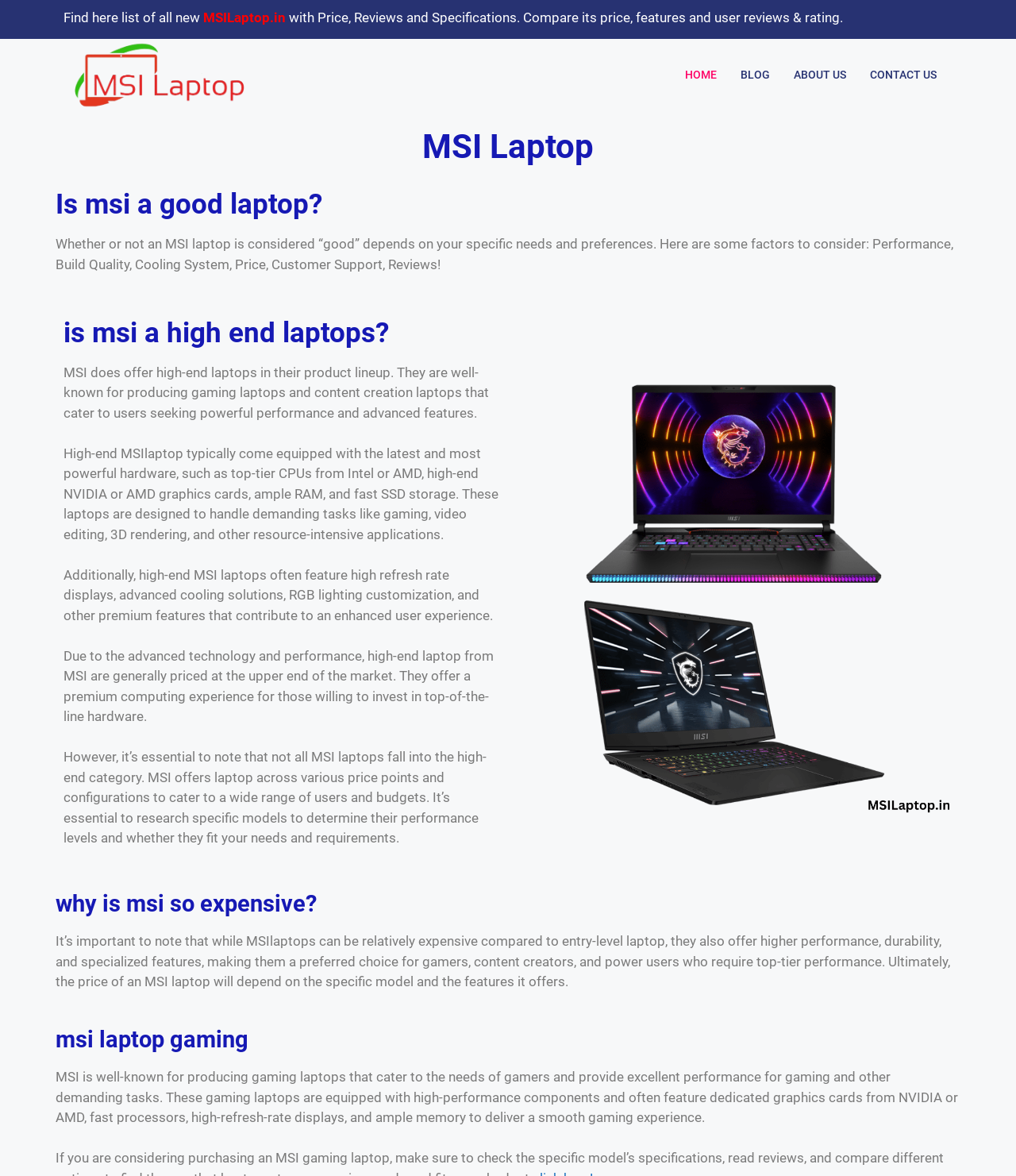What factors to consider when deciding if an MSI laptop is good?
Using the image provided, answer with just one word or phrase.

Performance, Build Quality, Cooling System, Price, Customer Support, Reviews